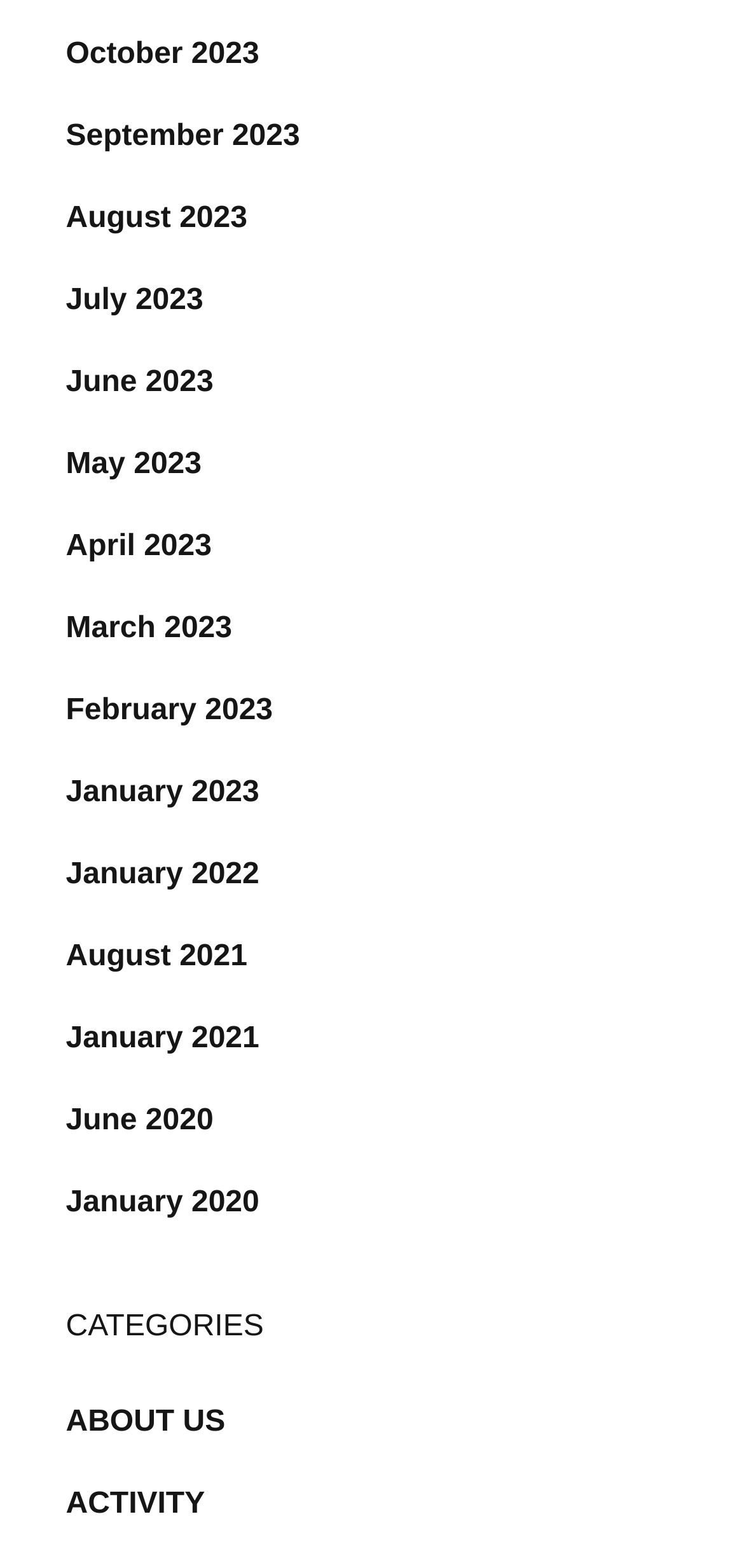Please give a concise answer to this question using a single word or phrase: 
What is the purpose of the links on the webpage?

To navigate to specific months